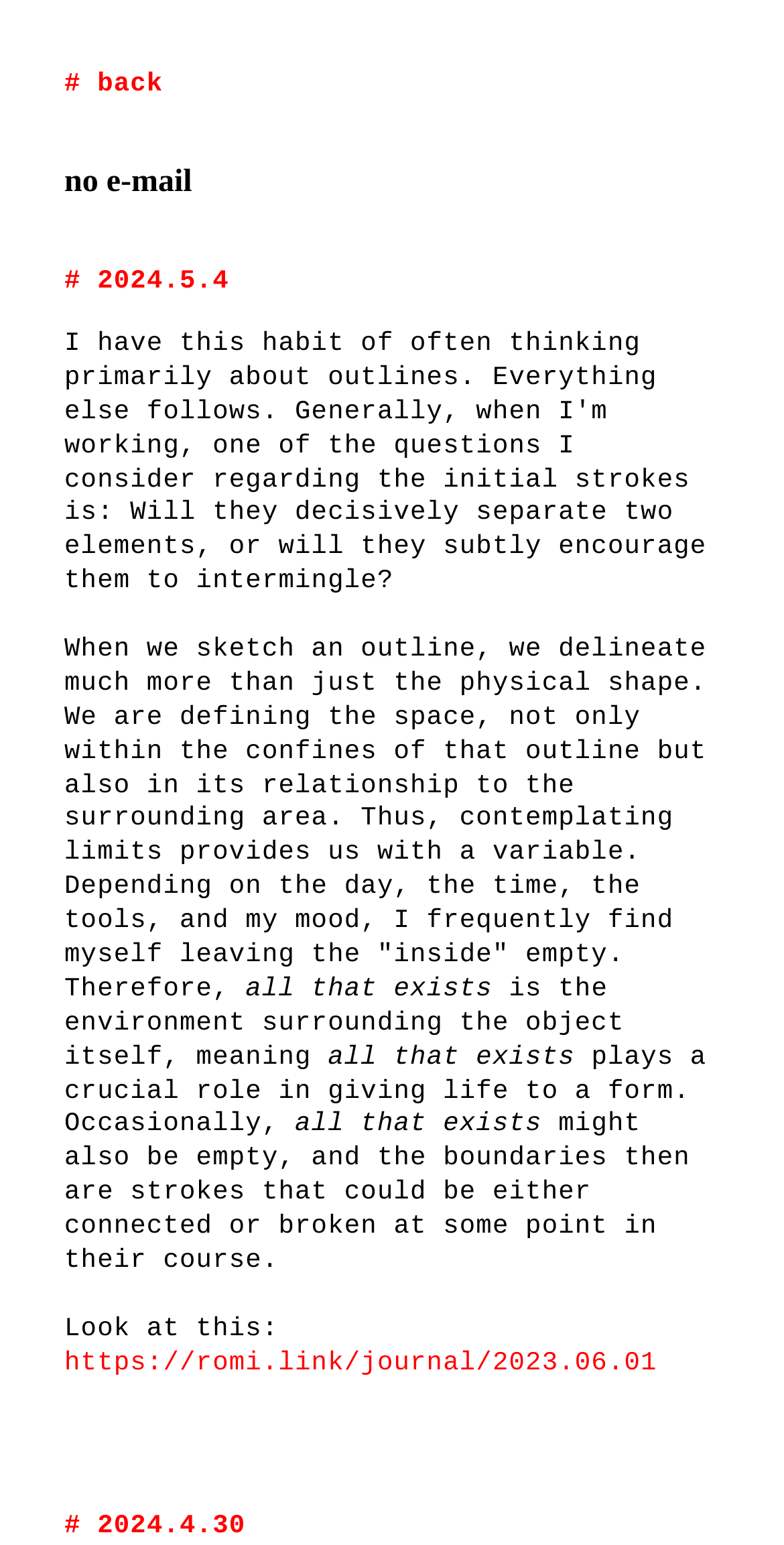Please provide the bounding box coordinates for the UI element as described: "https://romi.link/journal/2023.06.01". The coordinates must be four floats between 0 and 1, represented as [left, top, right, bottom].

[0.082, 0.872, 0.841, 0.891]